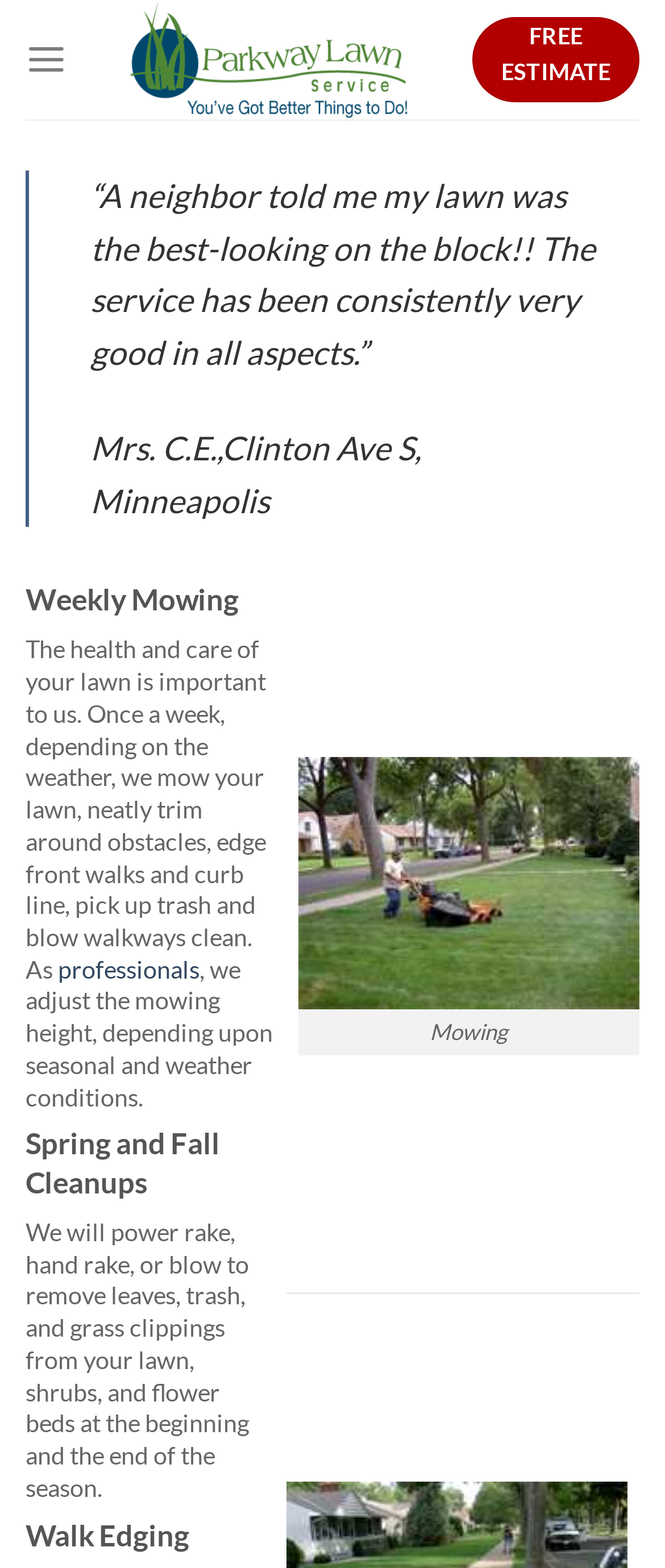What is the purpose of Spring and Fall Cleanups?
Give a one-word or short phrase answer based on the image.

Remove leaves and trash